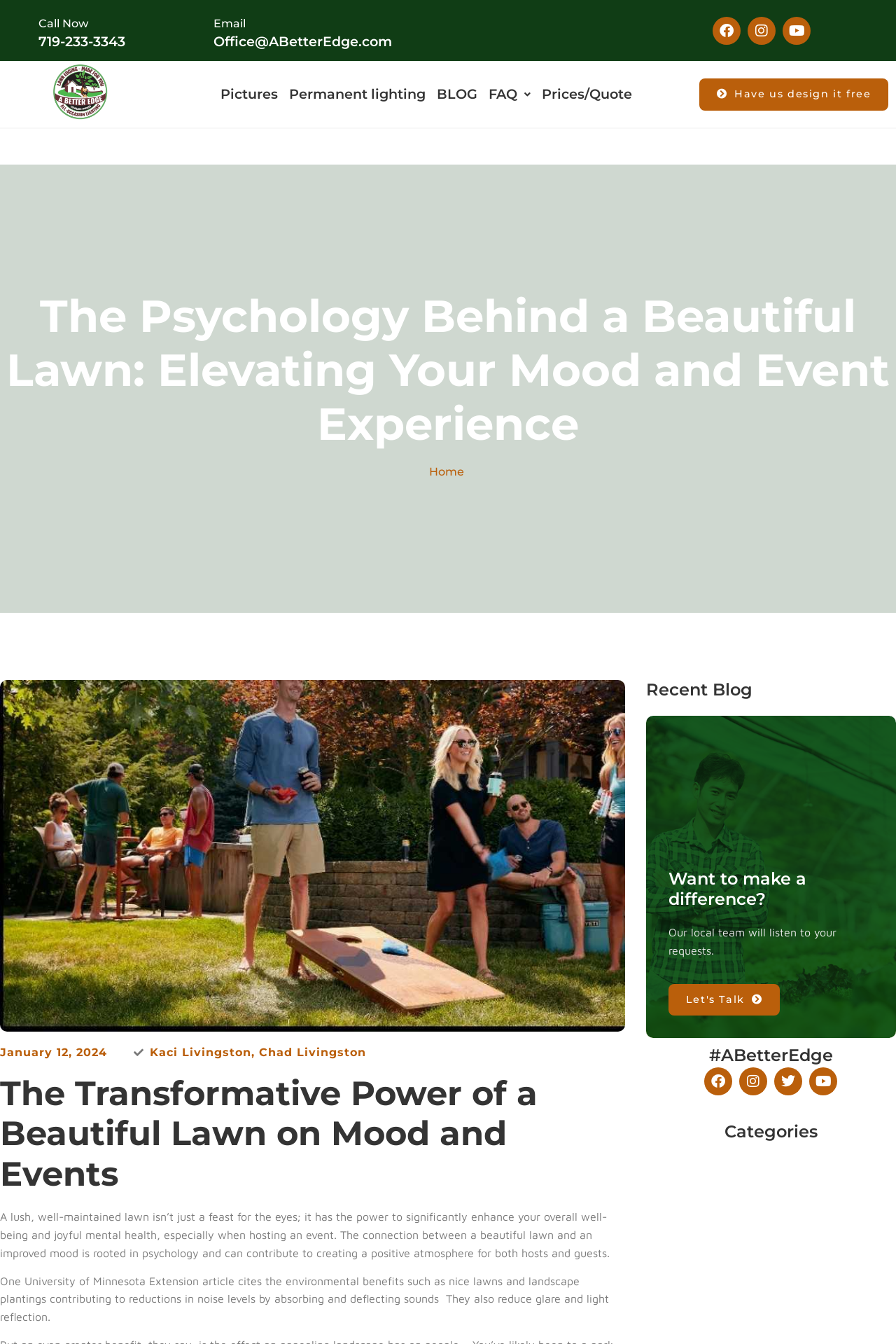Please determine the bounding box coordinates for the element with the description: "January 12, 2024".

[0.0, 0.778, 0.12, 0.788]